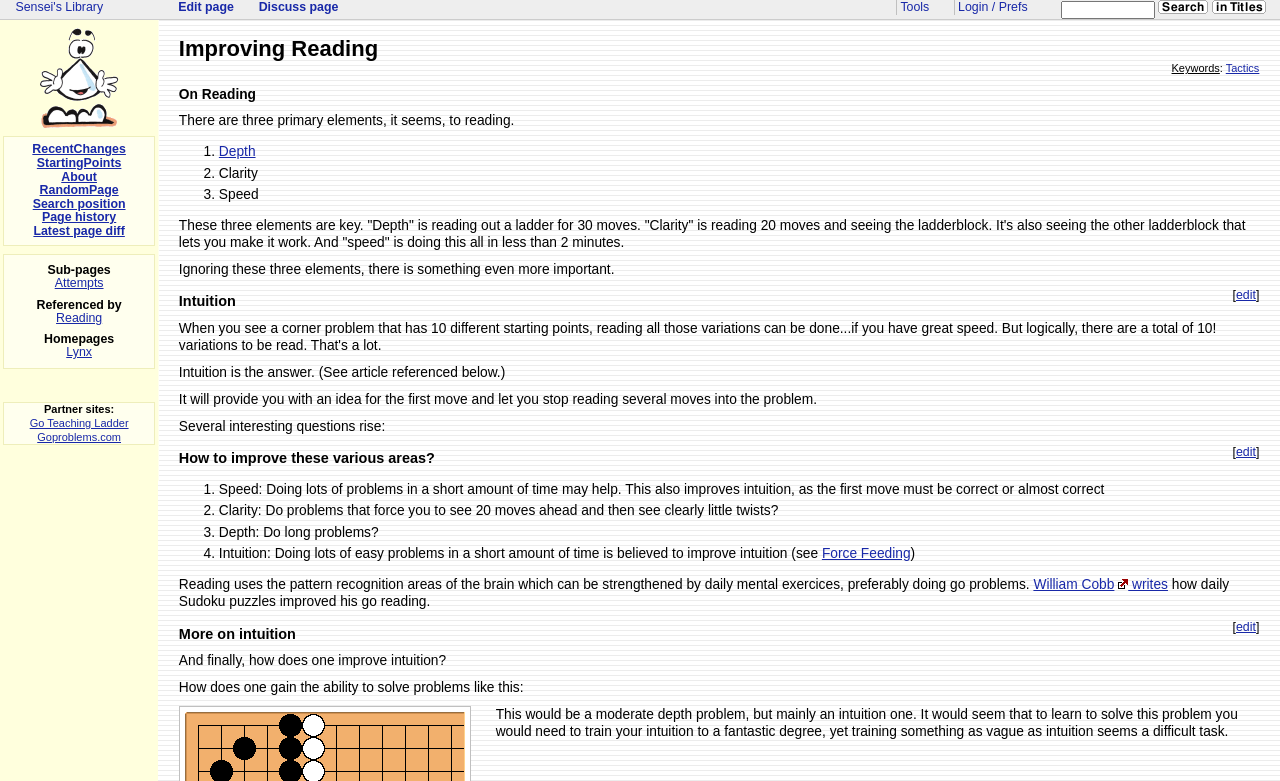Identify the coordinates of the bounding box for the element described below: "Edit page". Return the coordinates as four float numbers between 0 and 1: [left, top, right, bottom].

[0.134, 0.0, 0.188, 0.02]